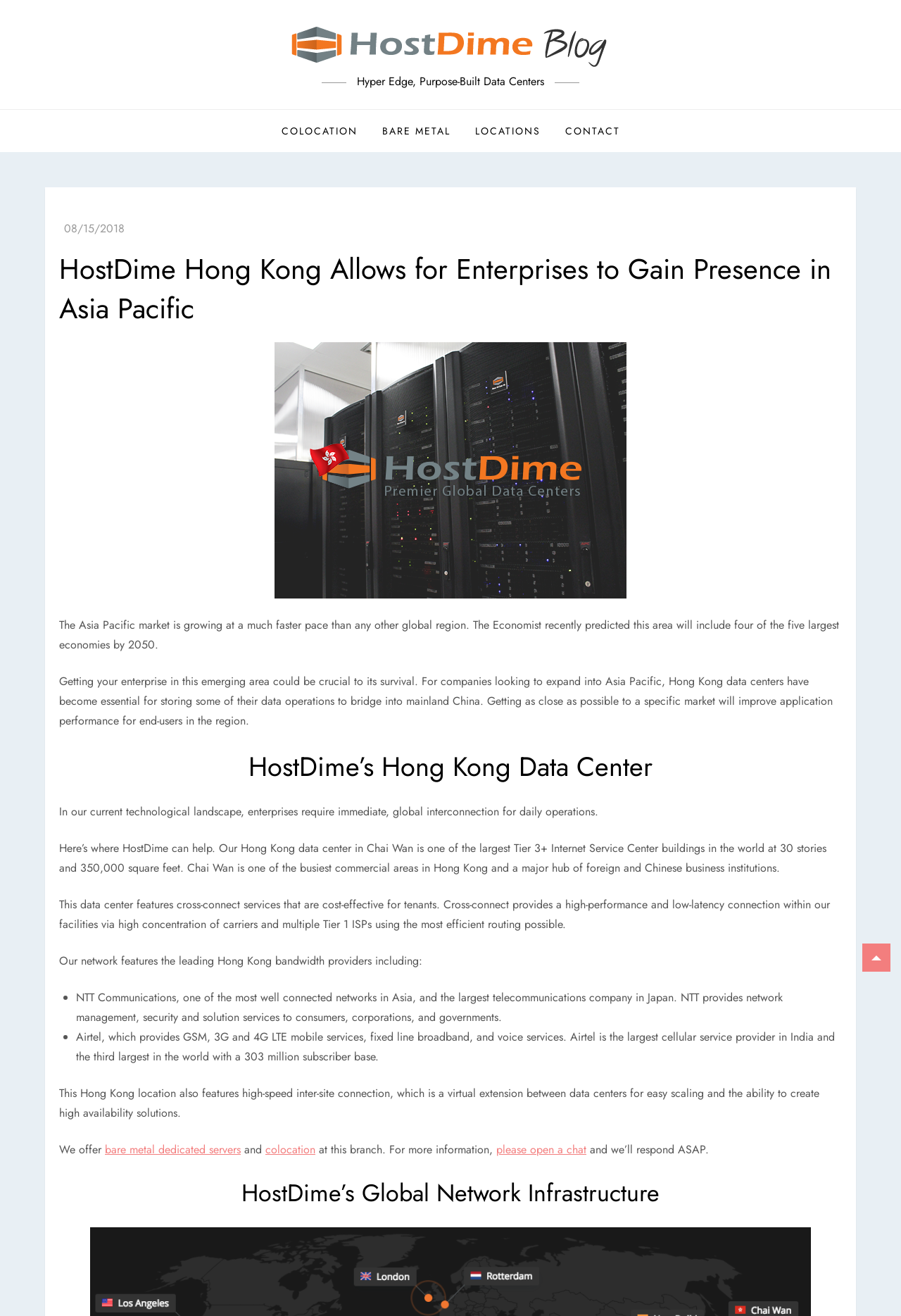Please determine the bounding box coordinates of the section I need to click to accomplish this instruction: "Learn about HostDime’s Global Network Infrastructure".

[0.066, 0.894, 0.934, 0.92]